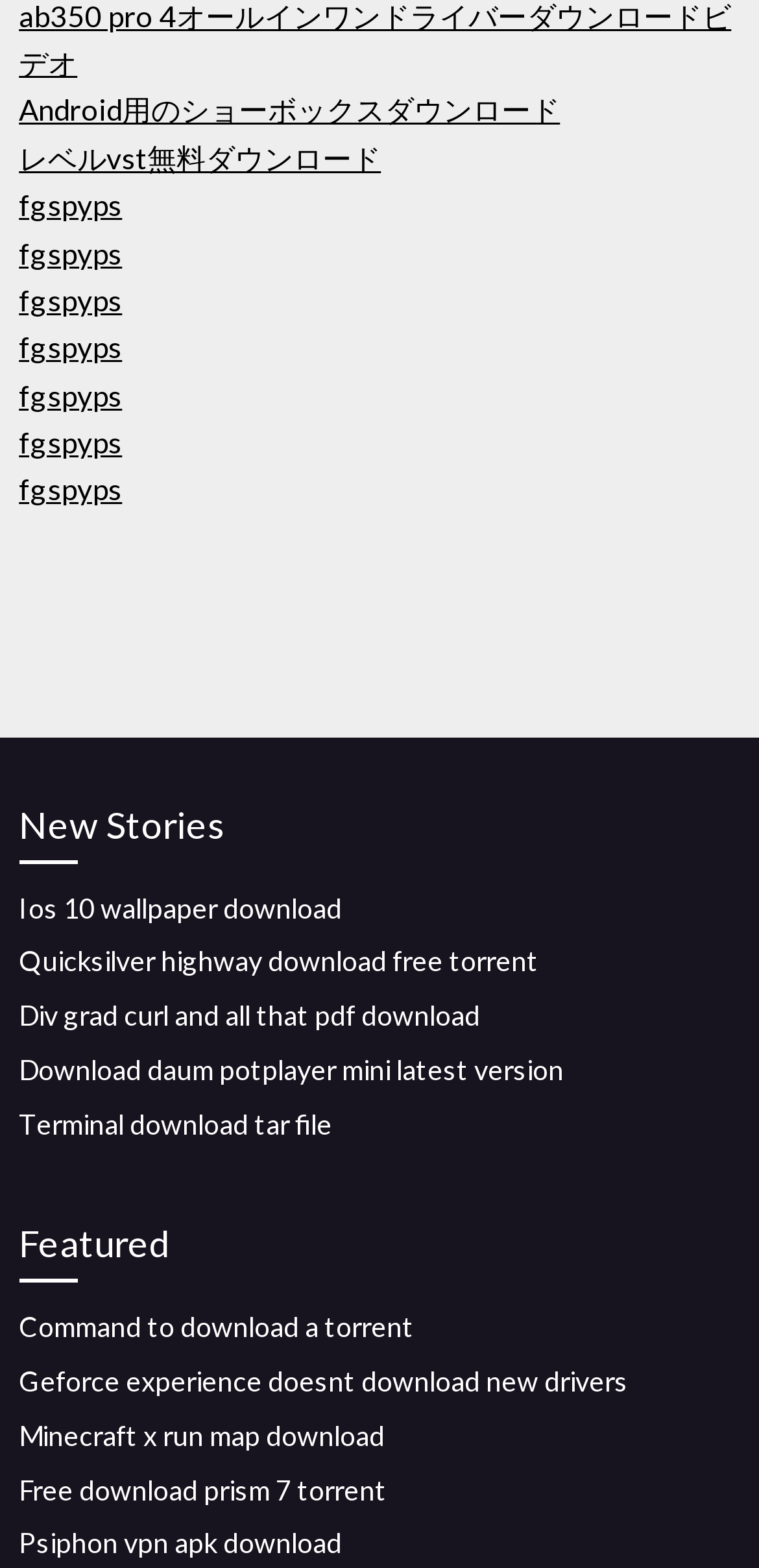Find the bounding box of the web element that fits this description: "Minecraft x run map download".

[0.025, 0.905, 0.507, 0.926]